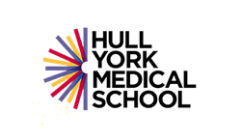What is the institution's commitment?
Using the image as a reference, deliver a detailed and thorough answer to the question.

The bold typography of 'HULL YORK MEDICAL SCHOOL' is prominently displayed, highlighting the institution's commitment to fostering a dynamic learning environment.